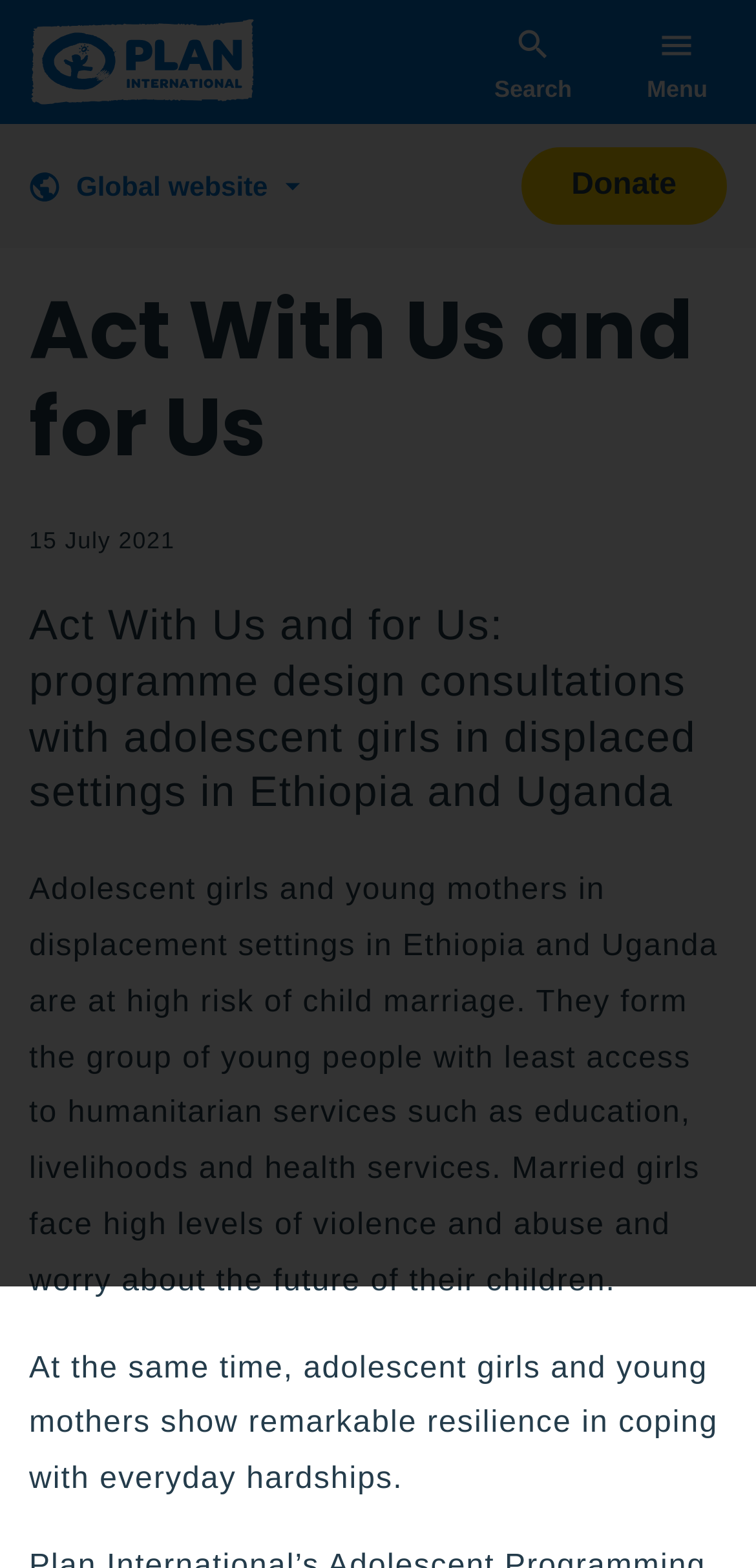Use a single word or phrase to answer the following:
What is the purpose of the 'Skip to content' button?

To skip to main content